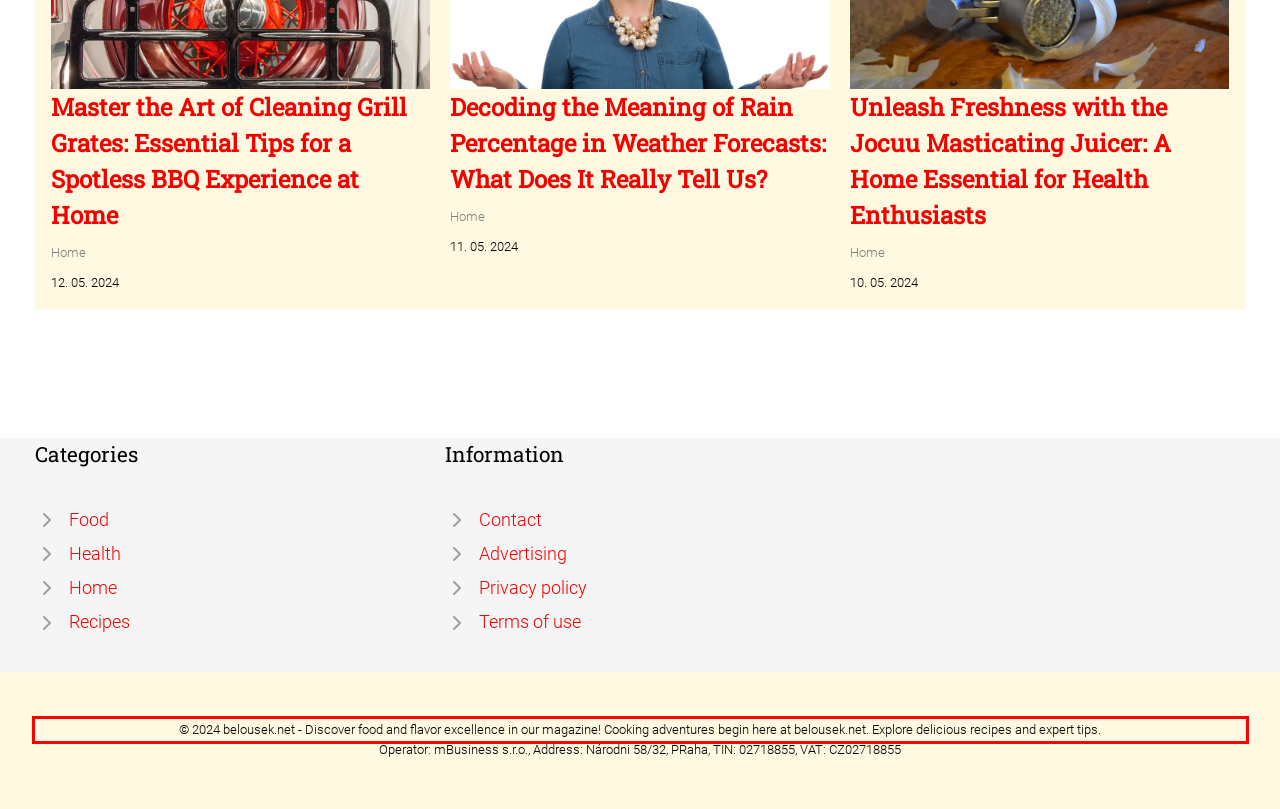From the provided screenshot, extract the text content that is enclosed within the red bounding box.

© 2024 belousek.net - Discover food and flavor excellence in our magazine! Cooking adventures begin here at belousek.net. Explore delicious recipes and expert tips.